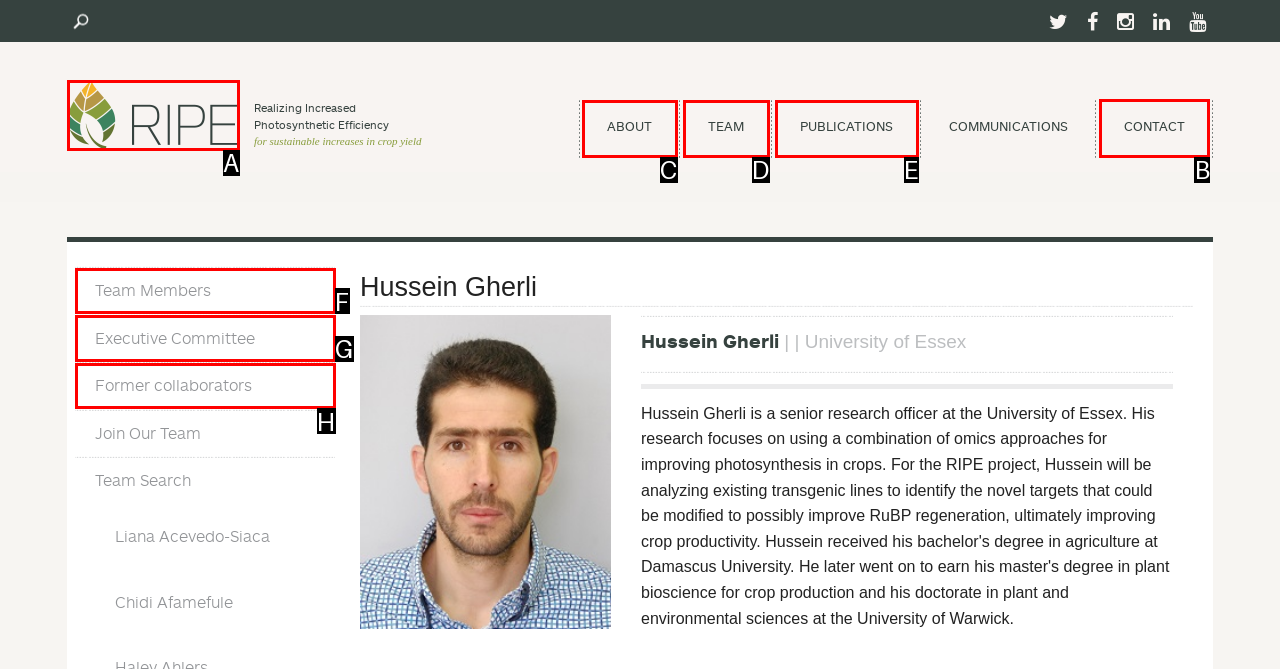Tell me the letter of the UI element I should click to accomplish the task: Contact the team based on the choices provided in the screenshot.

B